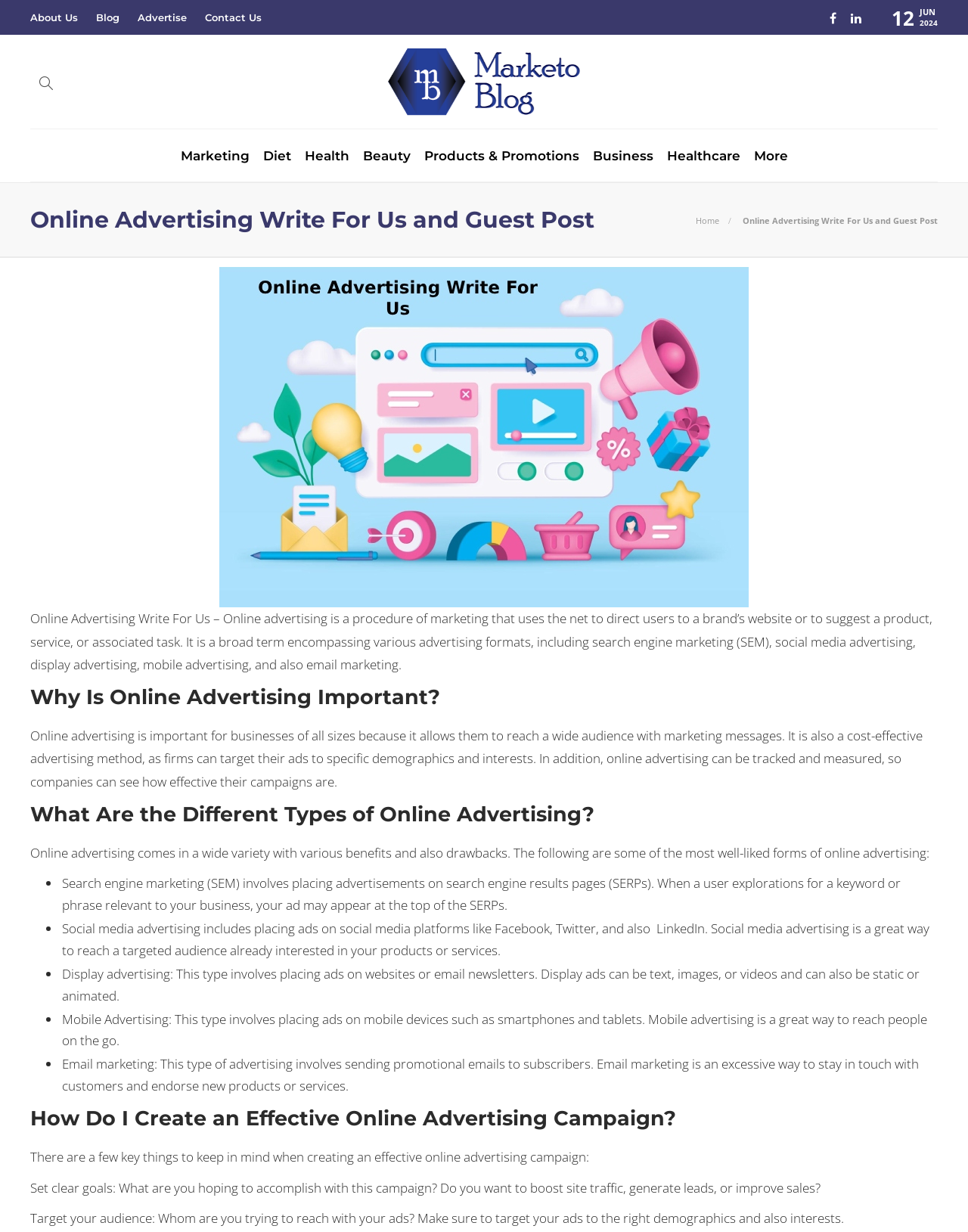Find the bounding box coordinates of the element to click in order to complete the given instruction: "Click on About Us."

[0.031, 0.002, 0.08, 0.026]